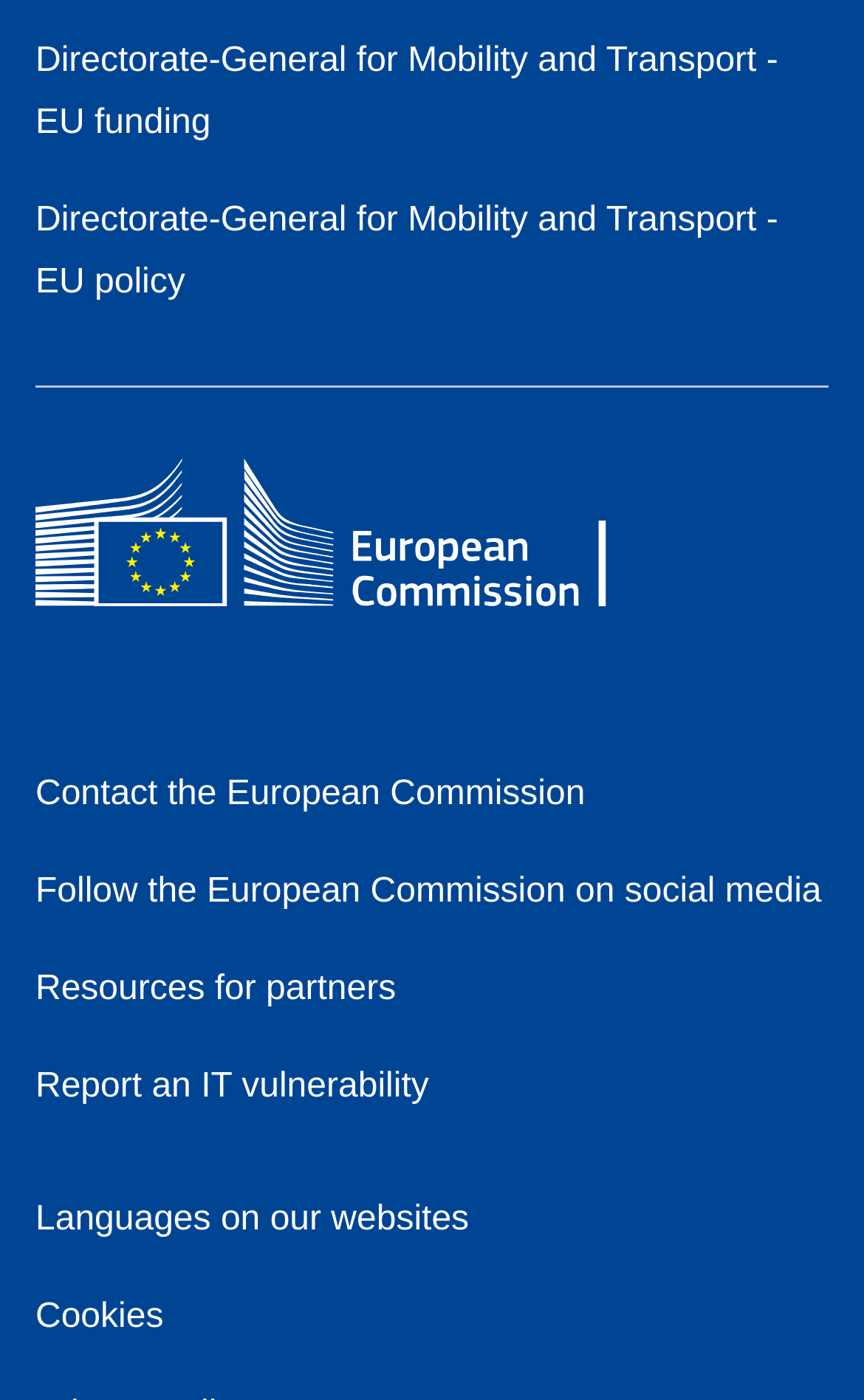Identify the coordinates of the bounding box for the element that must be clicked to accomplish the instruction: "Contact the European Commission".

[0.041, 0.554, 0.677, 0.581]